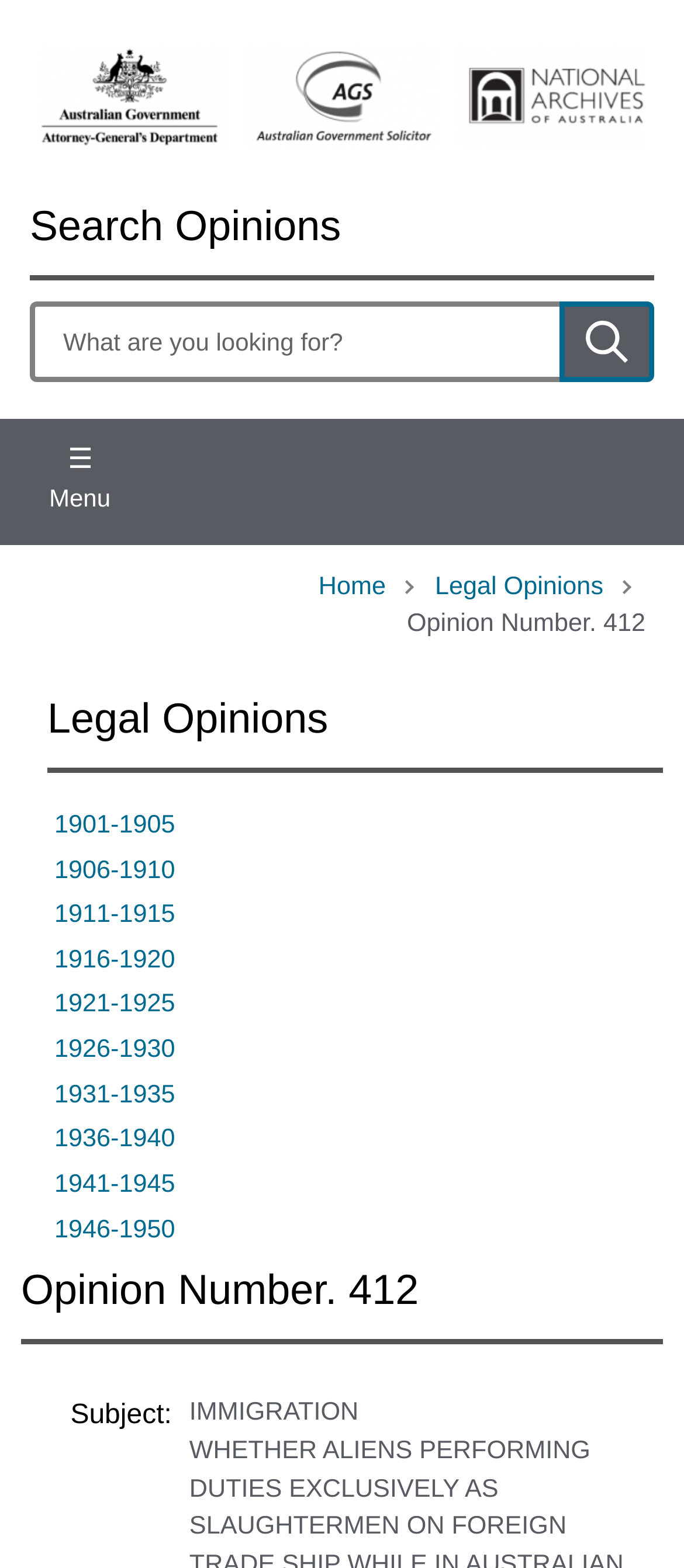Identify the bounding box for the UI element described as: "Legal Opinions". Ensure the coordinates are four float numbers between 0 and 1, formatted as [left, top, right, bottom].

[0.636, 0.365, 0.882, 0.383]